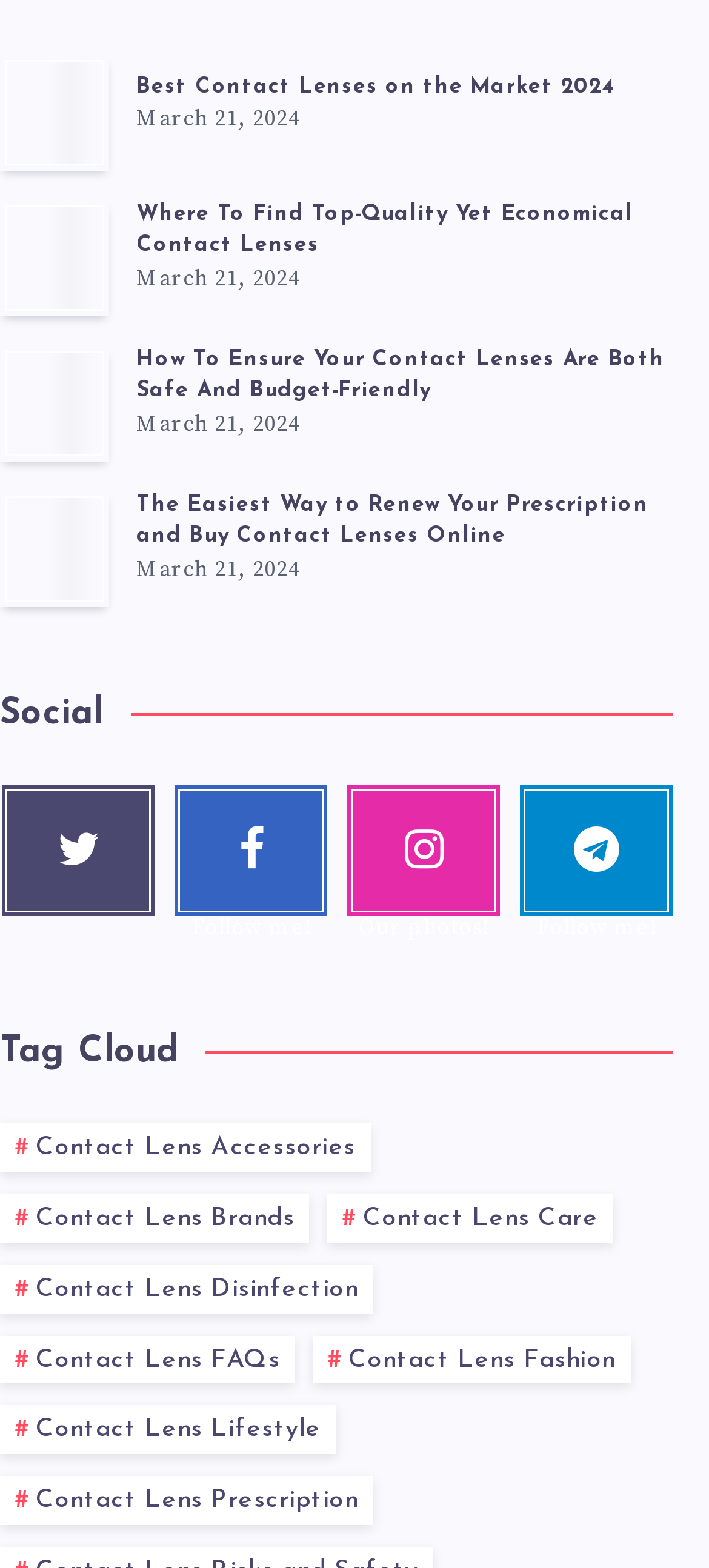Identify the bounding box coordinates for the element you need to click to achieve the following task: "View the article about finding top-quality yet economical contact lenses". The coordinates must be four float values ranging from 0 to 1, formatted as [left, top, right, bottom].

[0.192, 0.127, 0.949, 0.168]